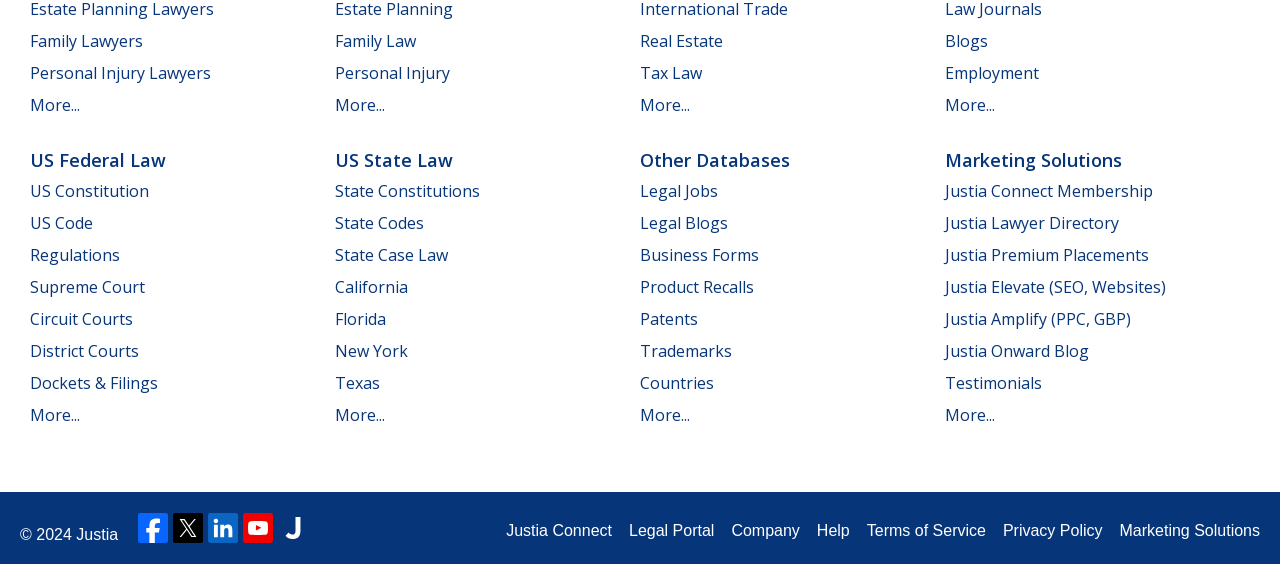How many social media platforms are listed at the bottom of the webpage?
Refer to the image and offer an in-depth and detailed answer to the question.

At the bottom of the webpage, we can see a list of social media platform links, including Facebook, Twitter, LinkedIn, YouTube, and Justia. There are 5 social media platforms listed in total.